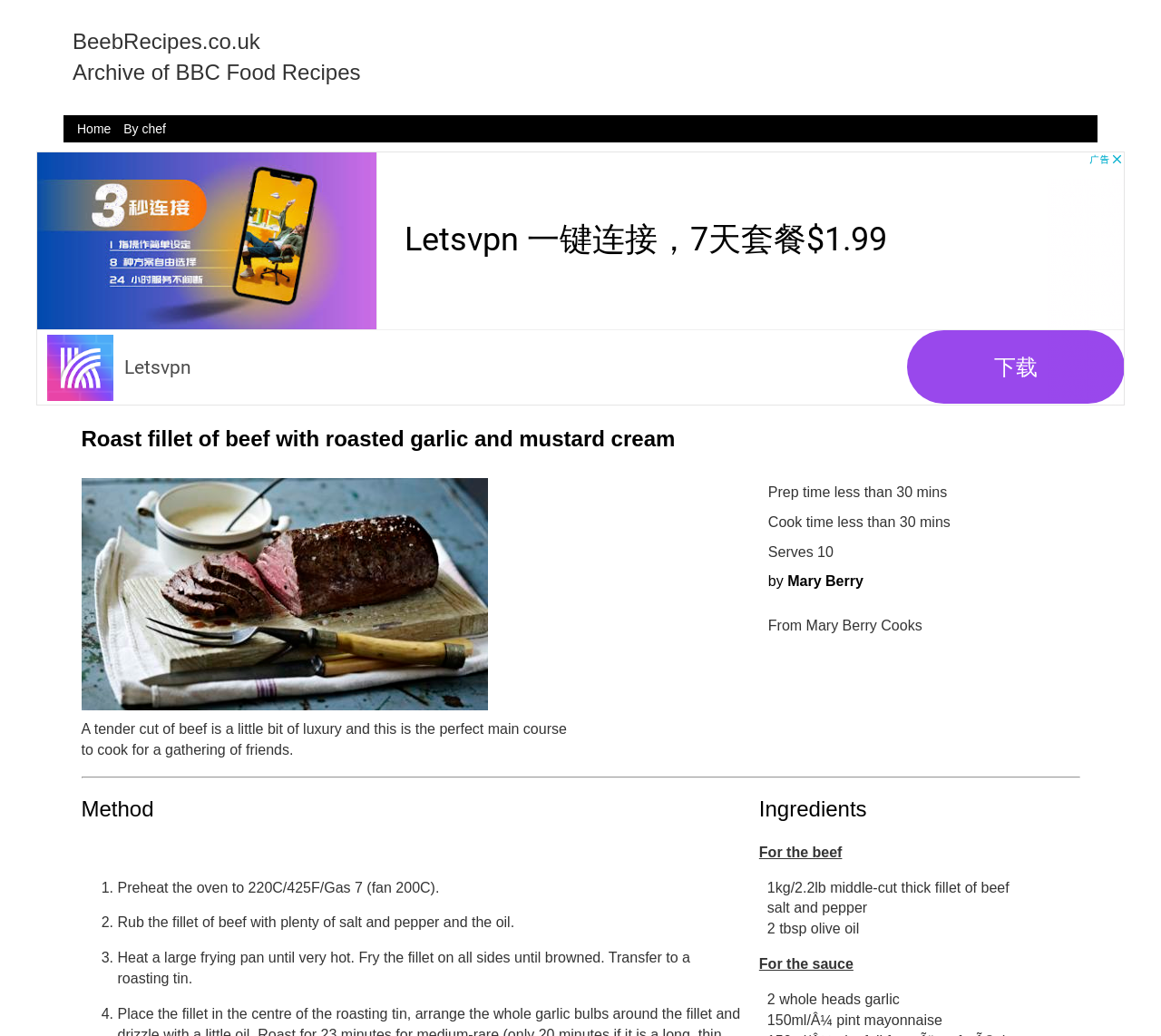What is the ingredient for the sauce?
Provide a detailed answer to the question, using the image to inform your response.

I found the answer by looking at the static text element that says '150ml/¼ pint mayonnaise' under the heading 'For the sauce'. This indicates that mayonnaise is one of the ingredients for the sauce.